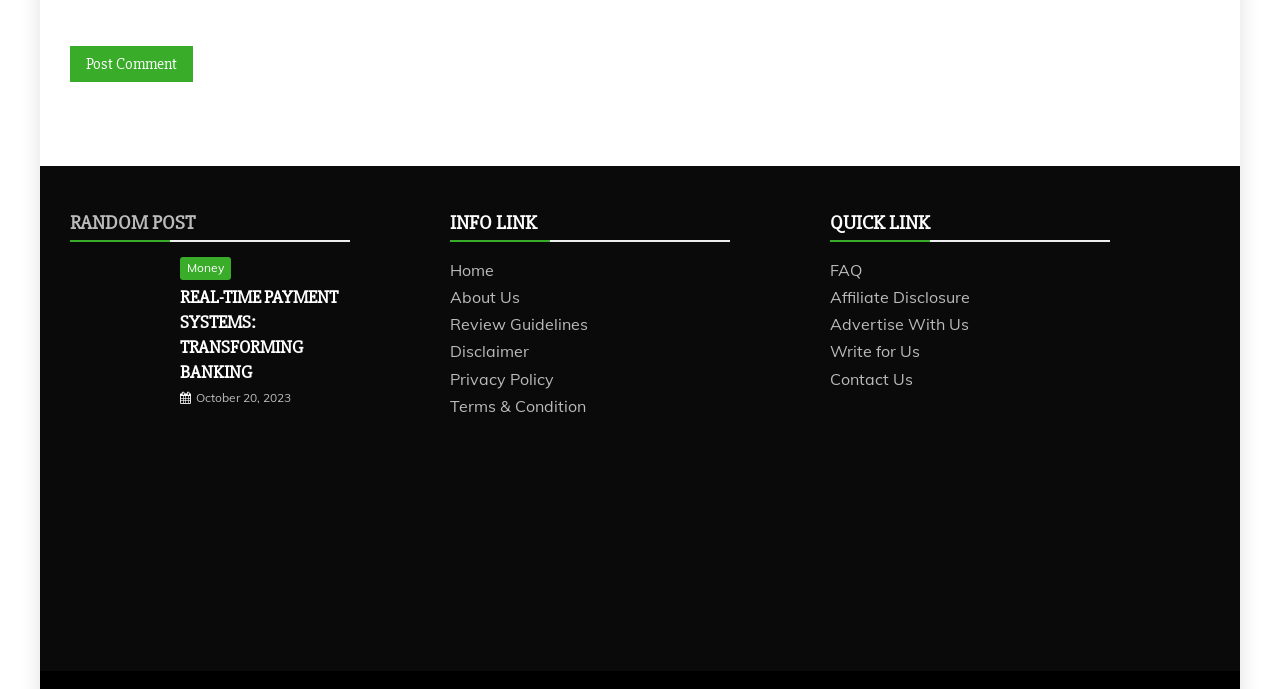Consider the image and give a detailed and elaborate answer to the question: 
What is the category of the 'INFO LINK' section?

The category of the 'INFO LINK' section can be inferred from the links present in this section, such as 'Home', 'About Us', etc. which are typical navigation links.